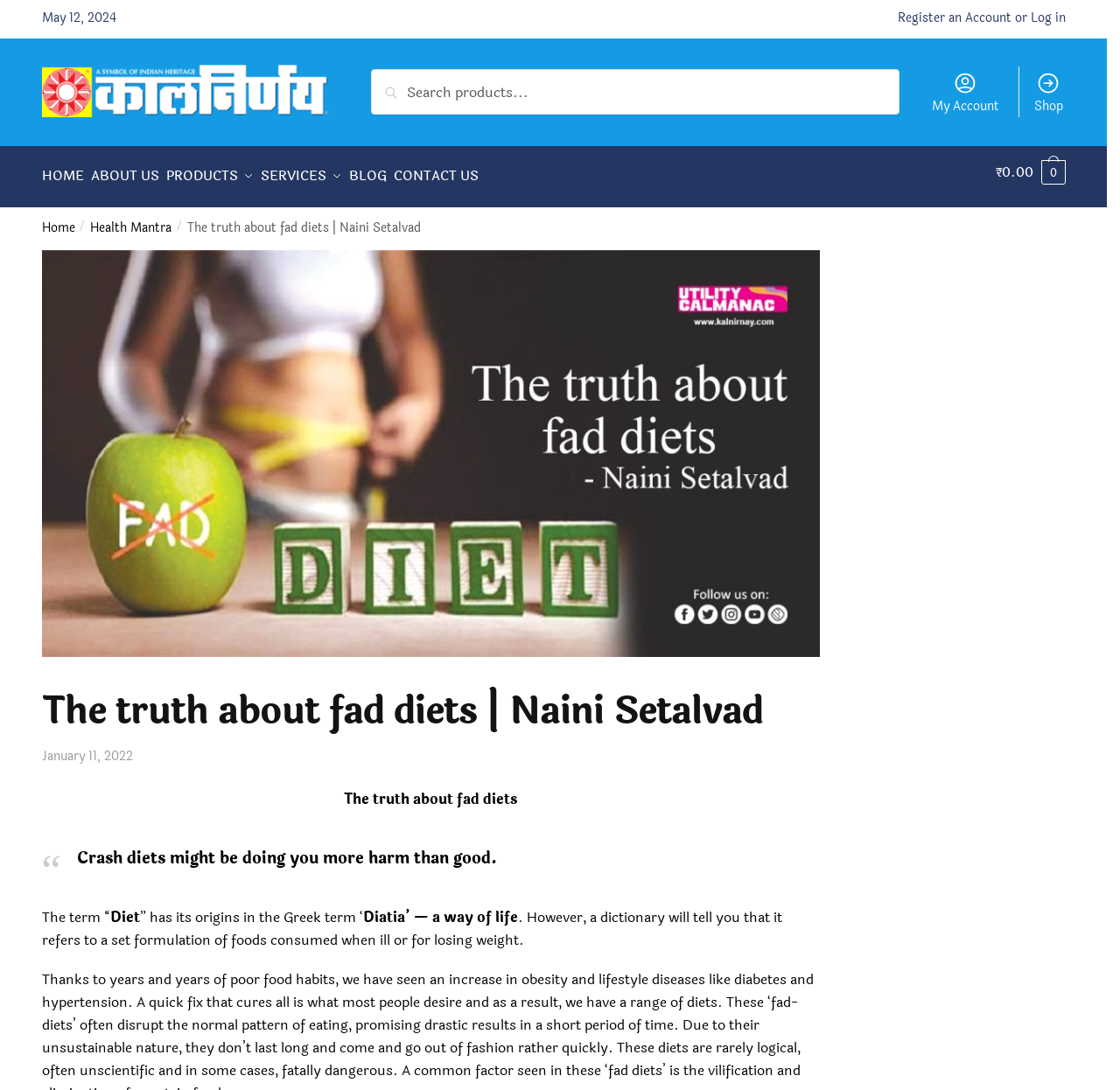What is the current balance of the user? From the image, respond with a single word or brief phrase.

₹0.00